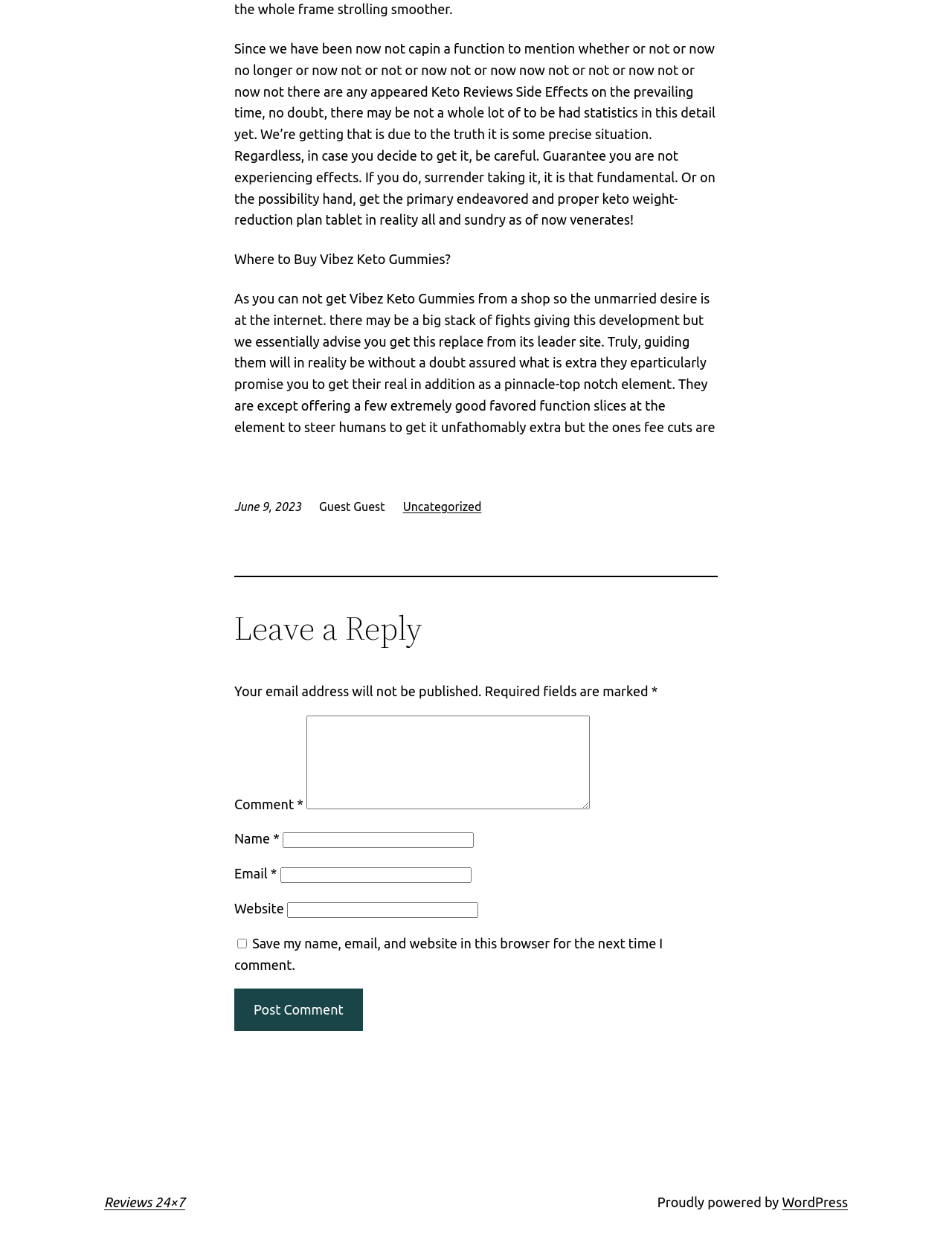Find and provide the bounding box coordinates for the UI element described here: "parent_node: Website name="url"". The coordinates should be given as four float numbers between 0 and 1: [left, top, right, bottom].

[0.301, 0.731, 0.502, 0.744]